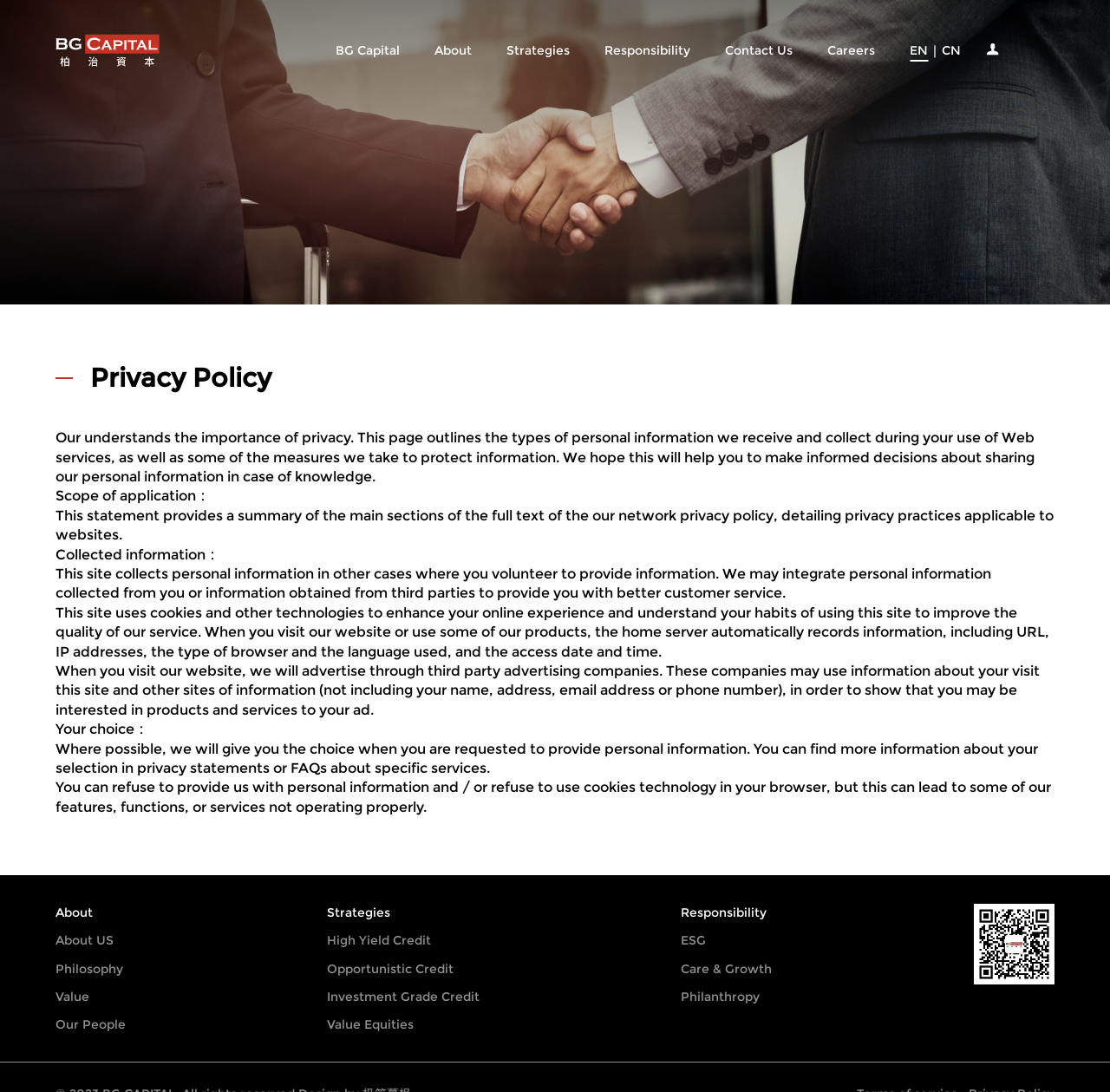Answer the question below with a single word or a brief phrase: 
What types of information does this site collect?

Personal information